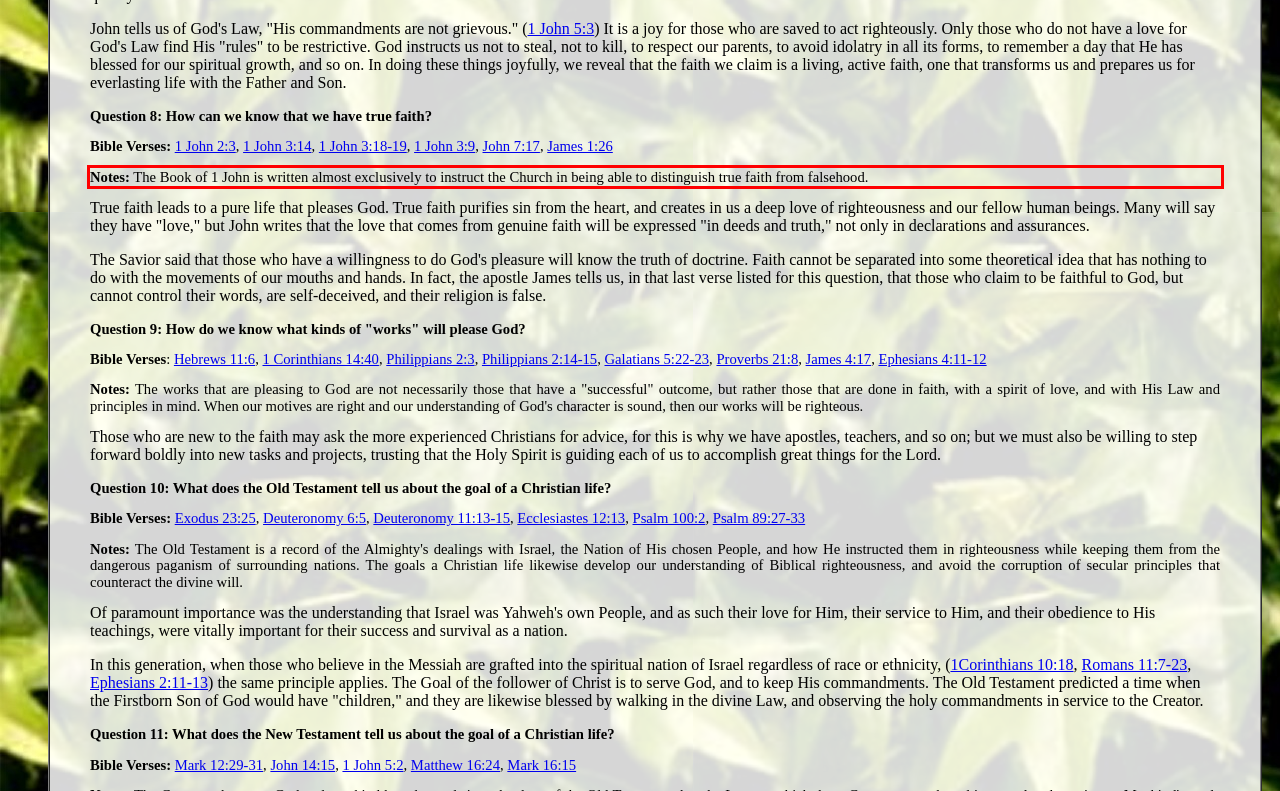Given the screenshot of the webpage, identify the red bounding box, and recognize the text content inside that red bounding box.

Notes: The Book of 1 John is written almost exclusively to instruct the Church in being able to distinguish true faith from falsehood.